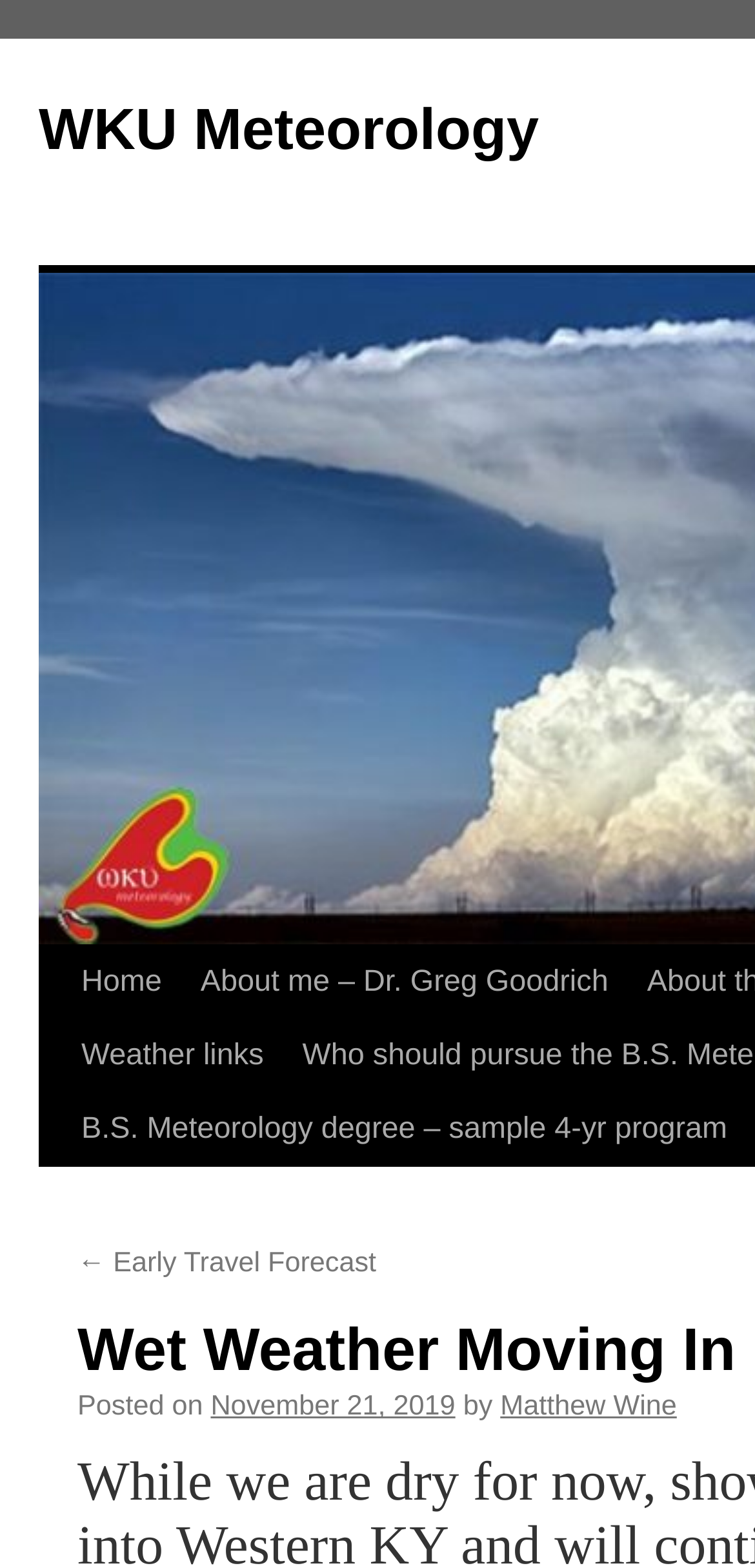Give a one-word or short-phrase answer to the following question: 
What is the name of the degree program mentioned?

B.S. Meteorology degree